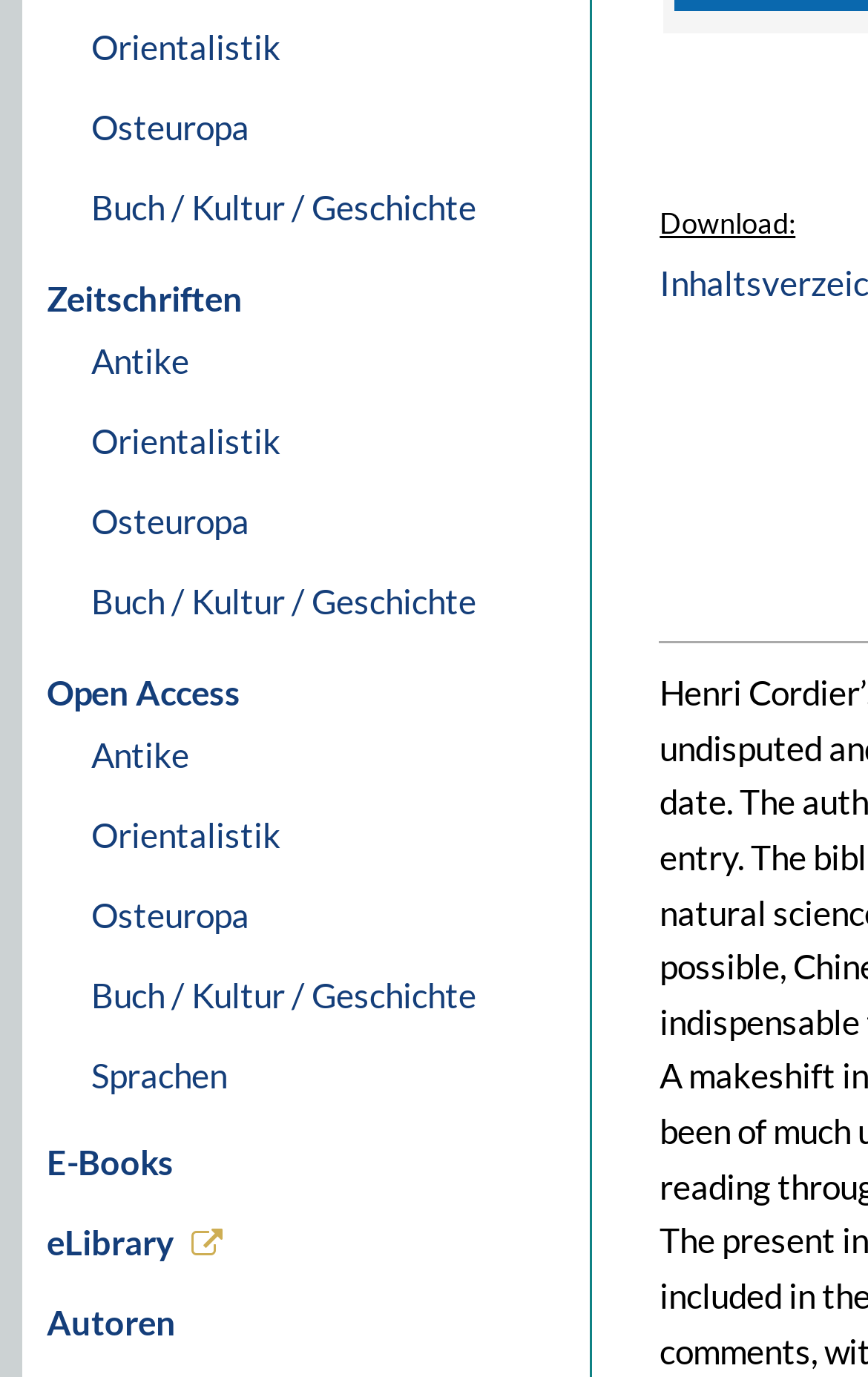Identify the coordinates of the bounding box for the element that must be clicked to accomplish the instruction: "Click on Orientalistik".

[0.087, 0.005, 0.68, 0.063]